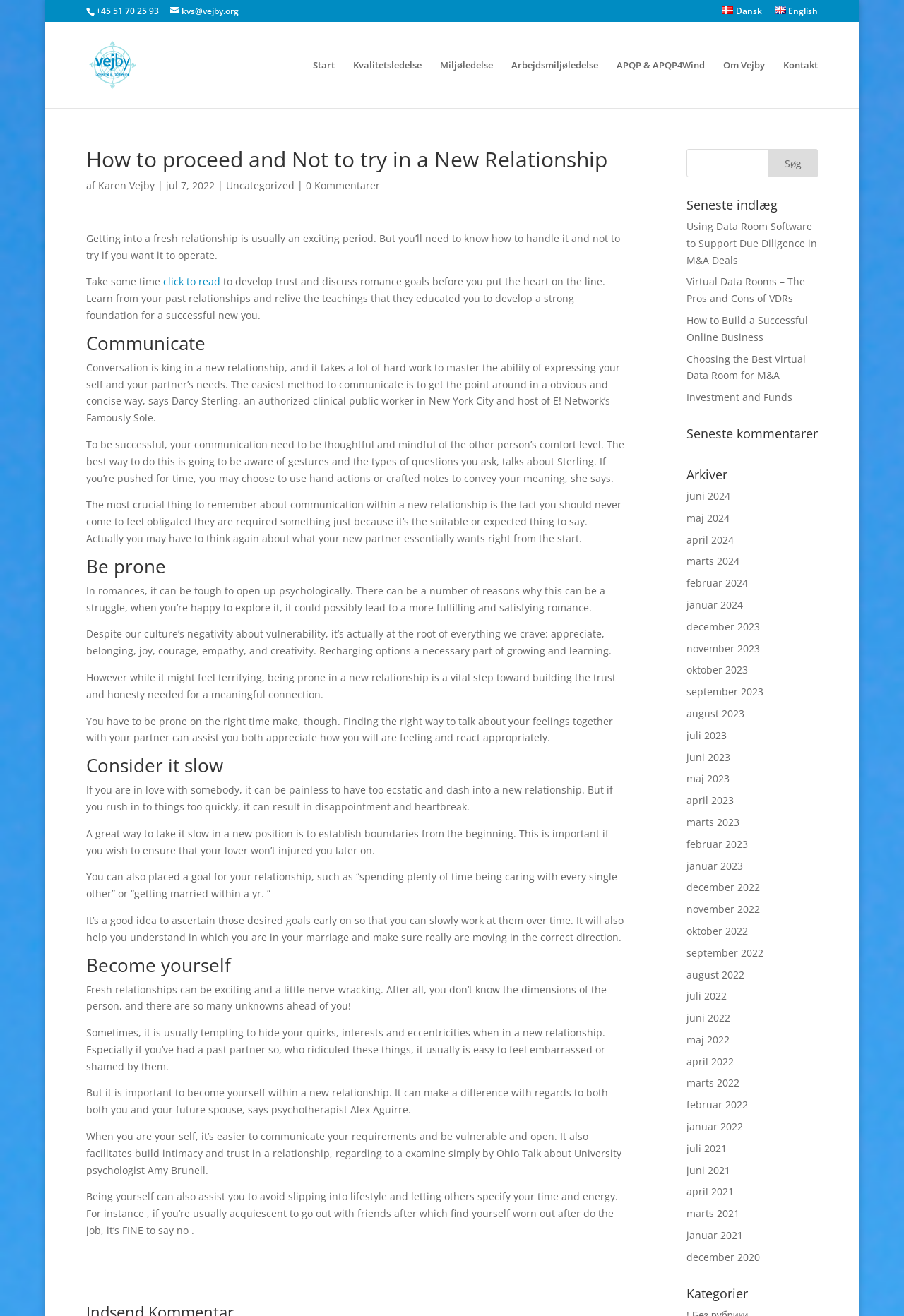Indicate the bounding box coordinates of the element that needs to be clicked to satisfy the following instruction: "search for something". The coordinates should be four float numbers between 0 and 1, i.e., [left, top, right, bottom].

[0.759, 0.113, 0.905, 0.135]